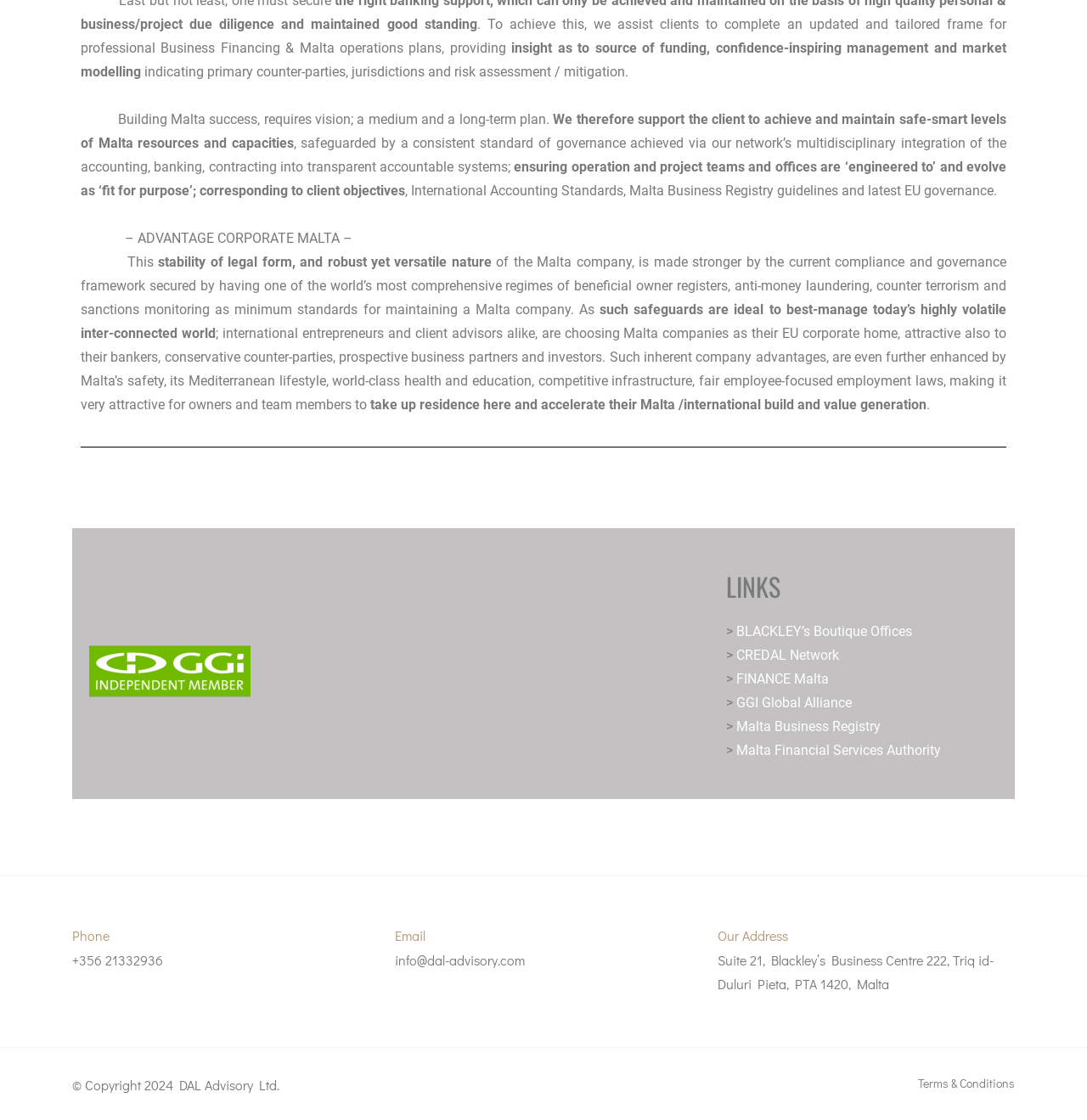How can clients achieve their goals with DAL Advisory Ltd?
Please provide a full and detailed response to the question.

According to the text, DAL Advisory Ltd assists clients to complete an updated and tailored frame for professional Business Financing & Malta operations plans, which helps clients to achieve their goals.